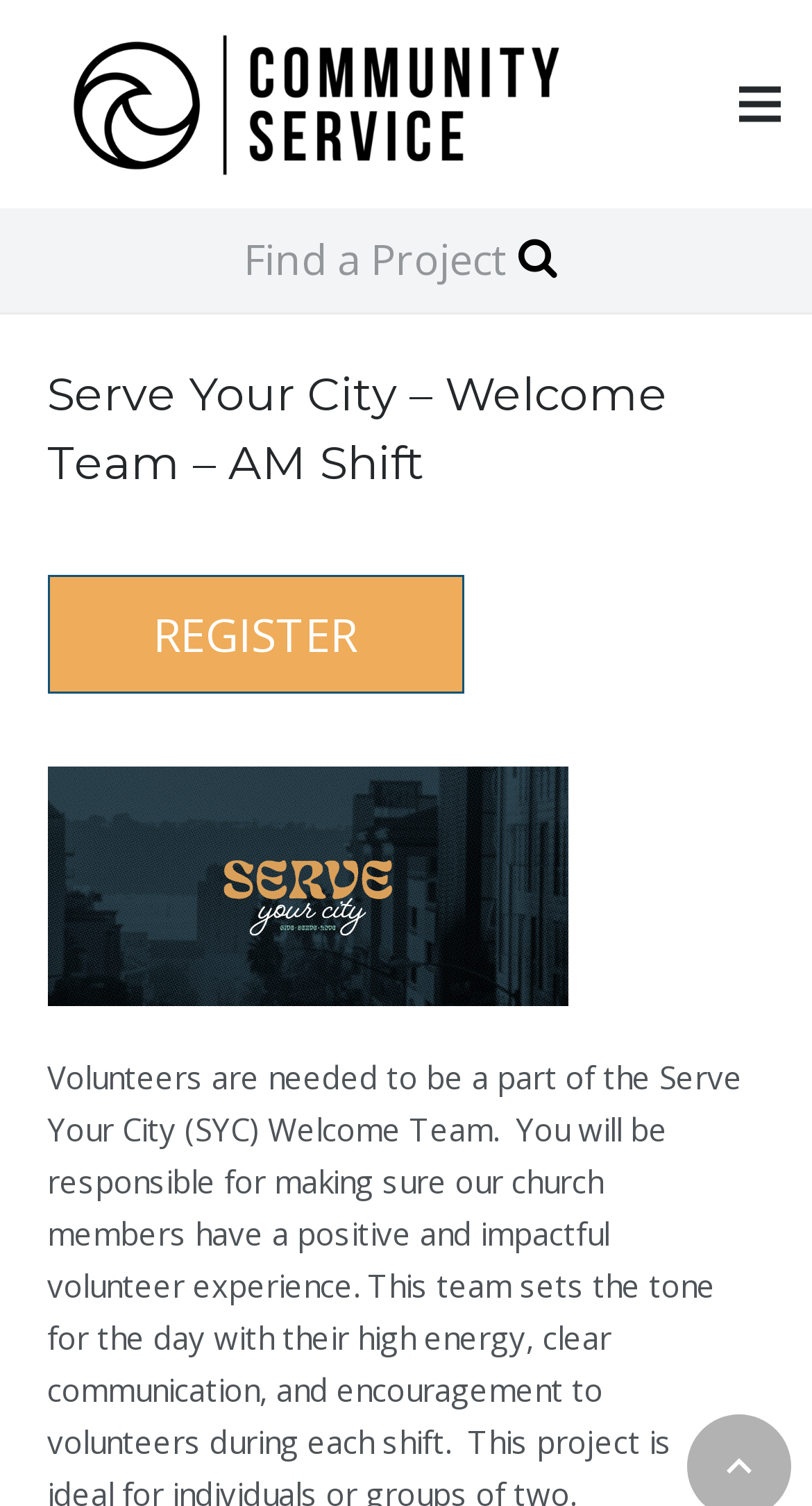Identify the bounding box coordinates for the UI element described as follows: "Find a Project". Ensure the coordinates are four float numbers between 0 and 1, formatted as [left, top, right, bottom].

[0.3, 0.16, 0.7, 0.188]